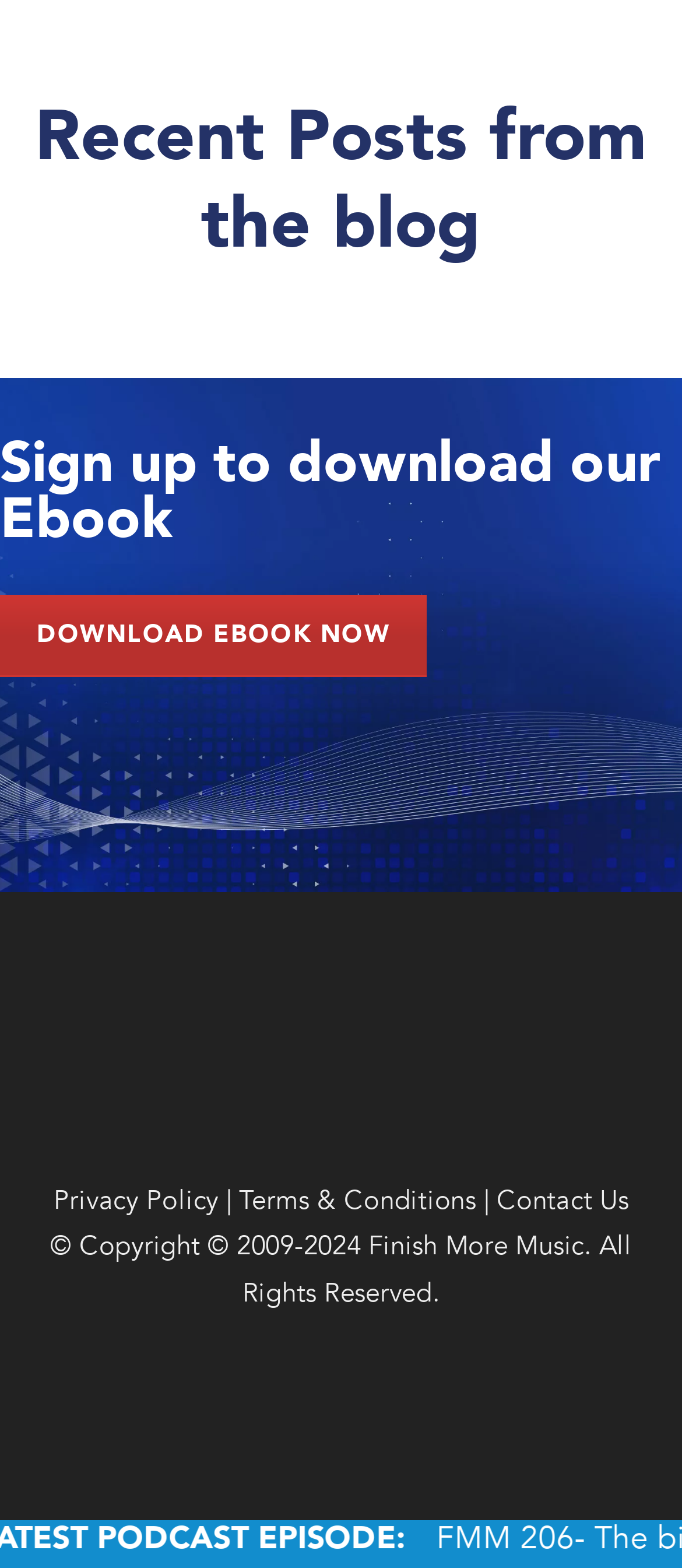Respond with a single word or phrase for the following question: 
What is the name of the company owning the copyright?

Finish More Music